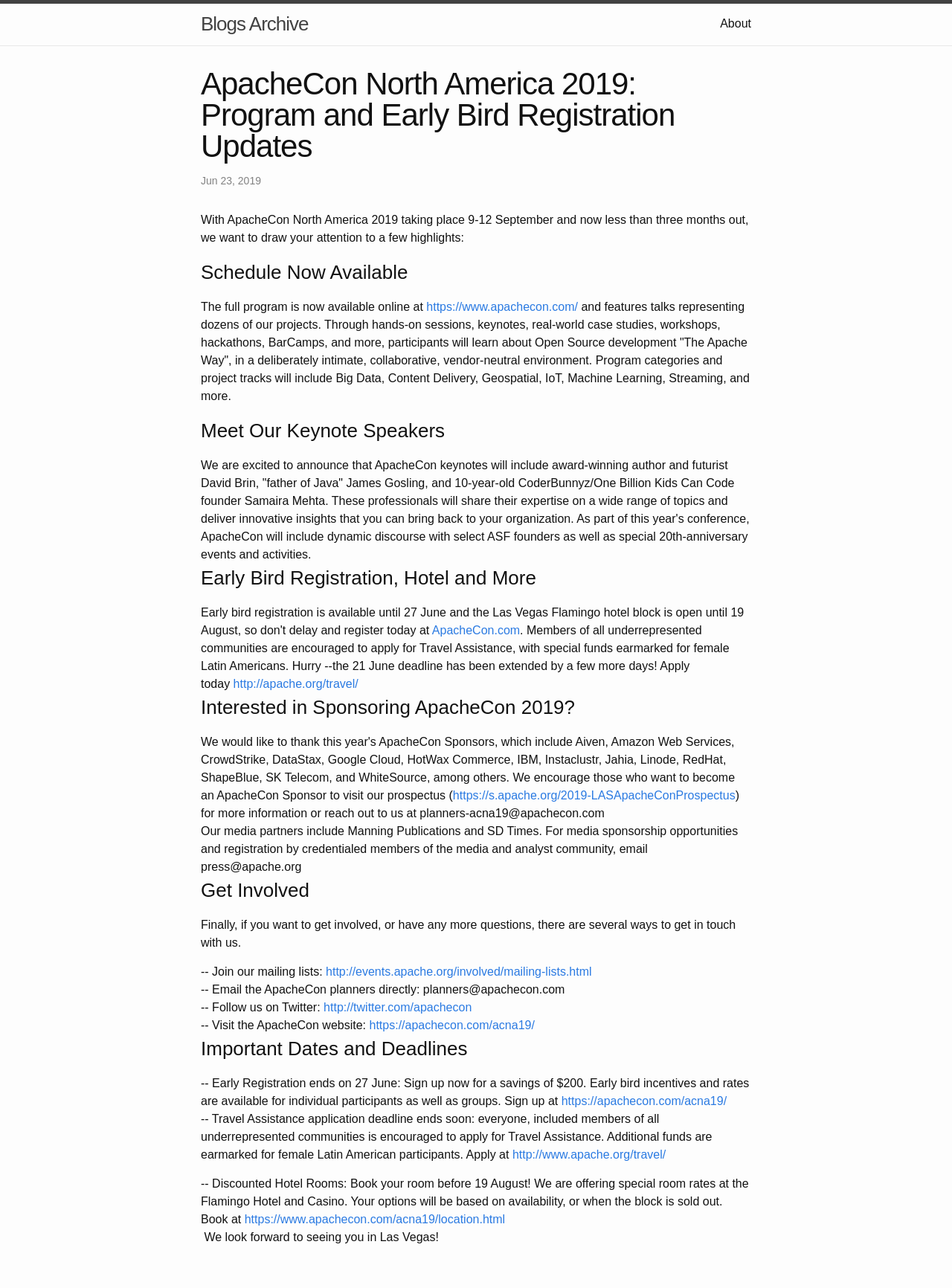Who are the keynote speakers at ApacheCon 2019?
Please use the visual content to give a single word or phrase answer.

David Brin, James Gosling, and Samaira Mehta